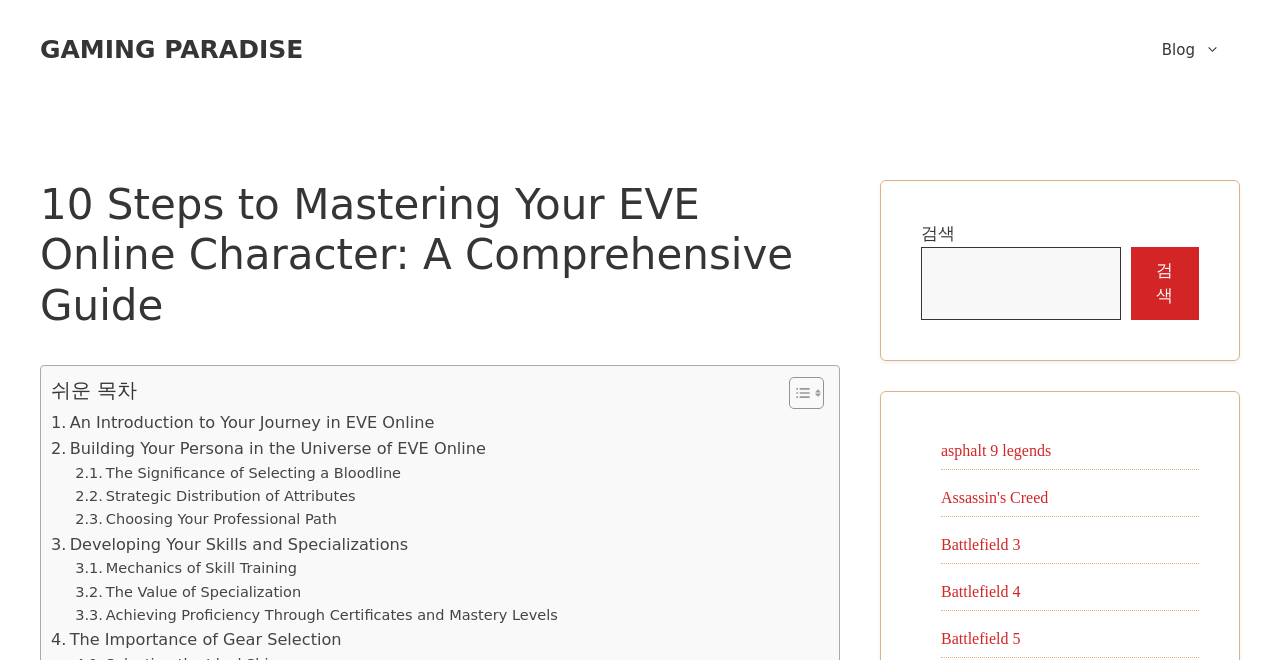What is the topic of the first step in the guide? From the image, respond with a single word or brief phrase.

An Introduction to Your Journey in EVE Online